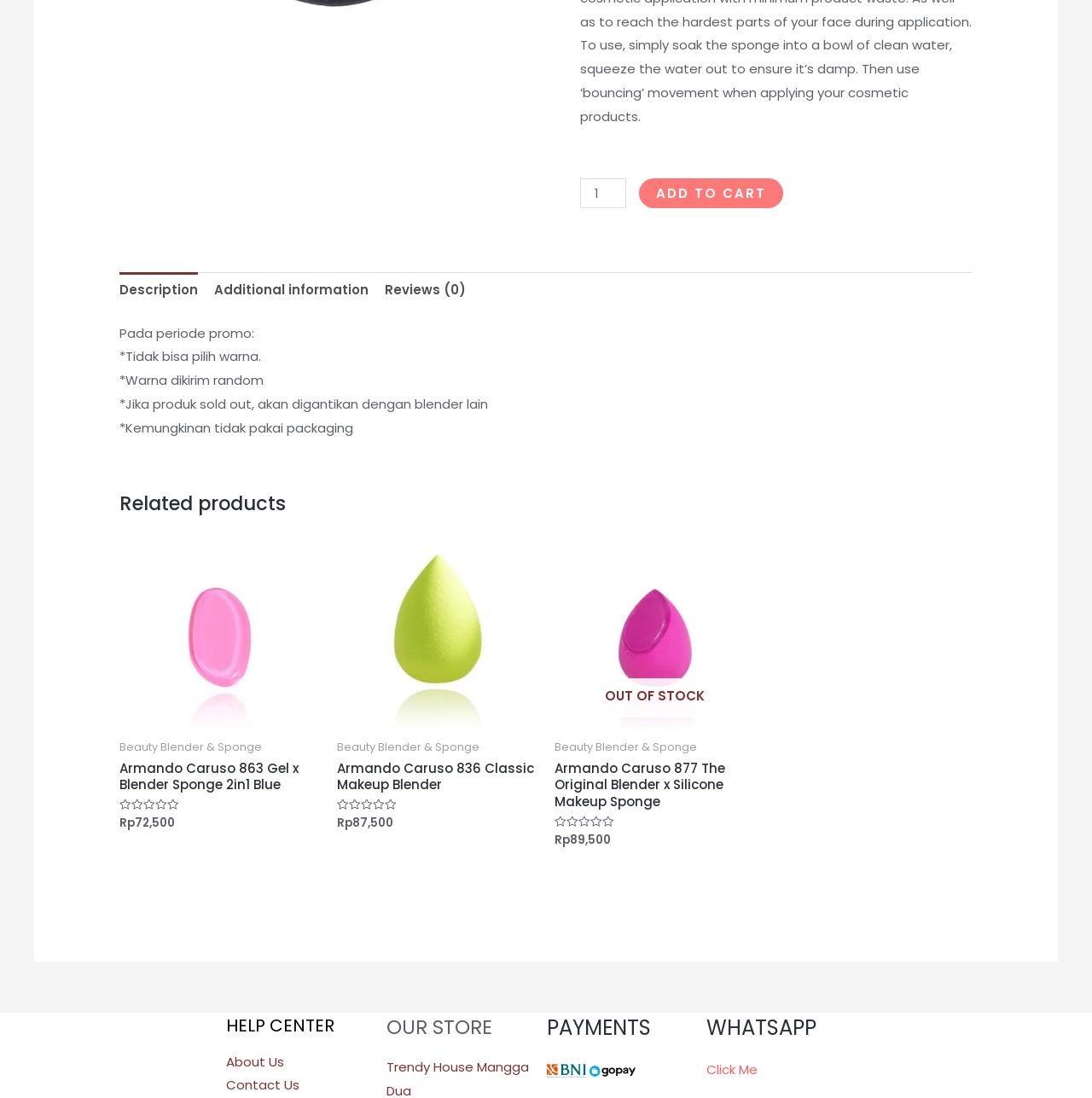Using the element description: "Out of stock", determine the bounding box coordinates for the specified UI element. The coordinates should be four float numbers between 0 and 1, [left, top, right, bottom].

[0.508, 0.482, 0.691, 0.665]